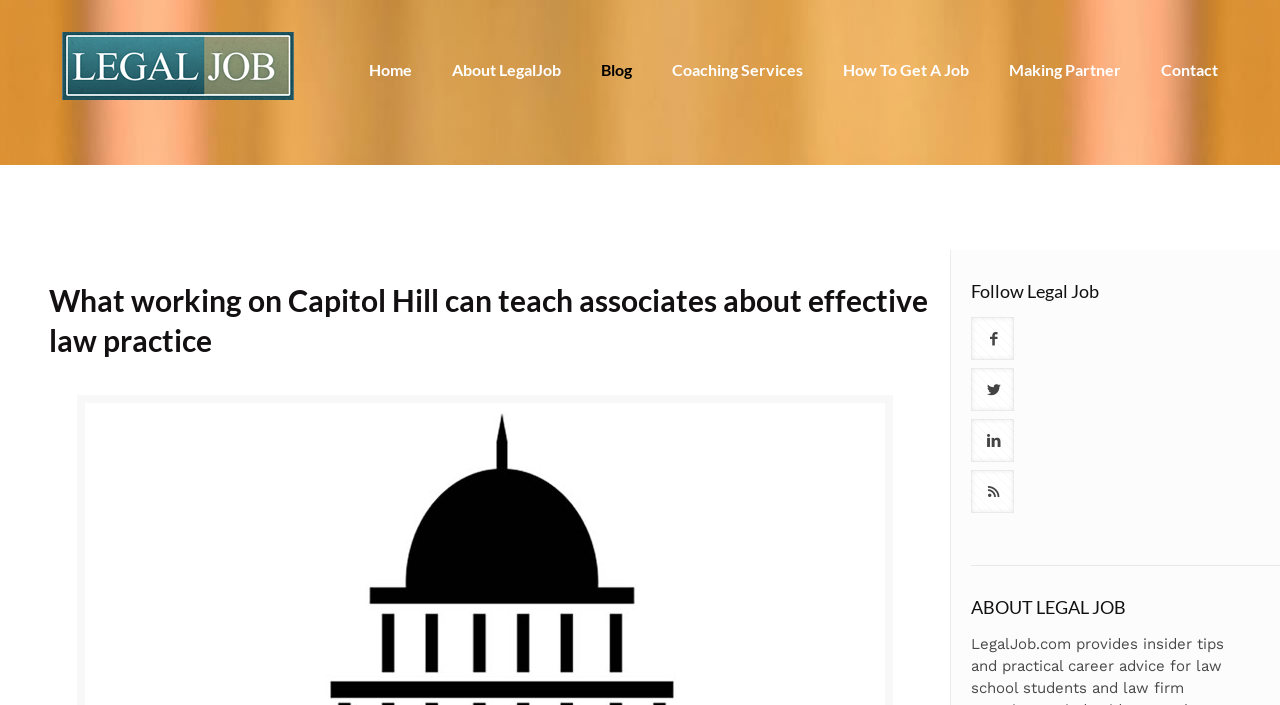Please reply to the following question with a single word or a short phrase:
What is the title of the article?

What working on Capitol Hill can teach associates about effective law practice